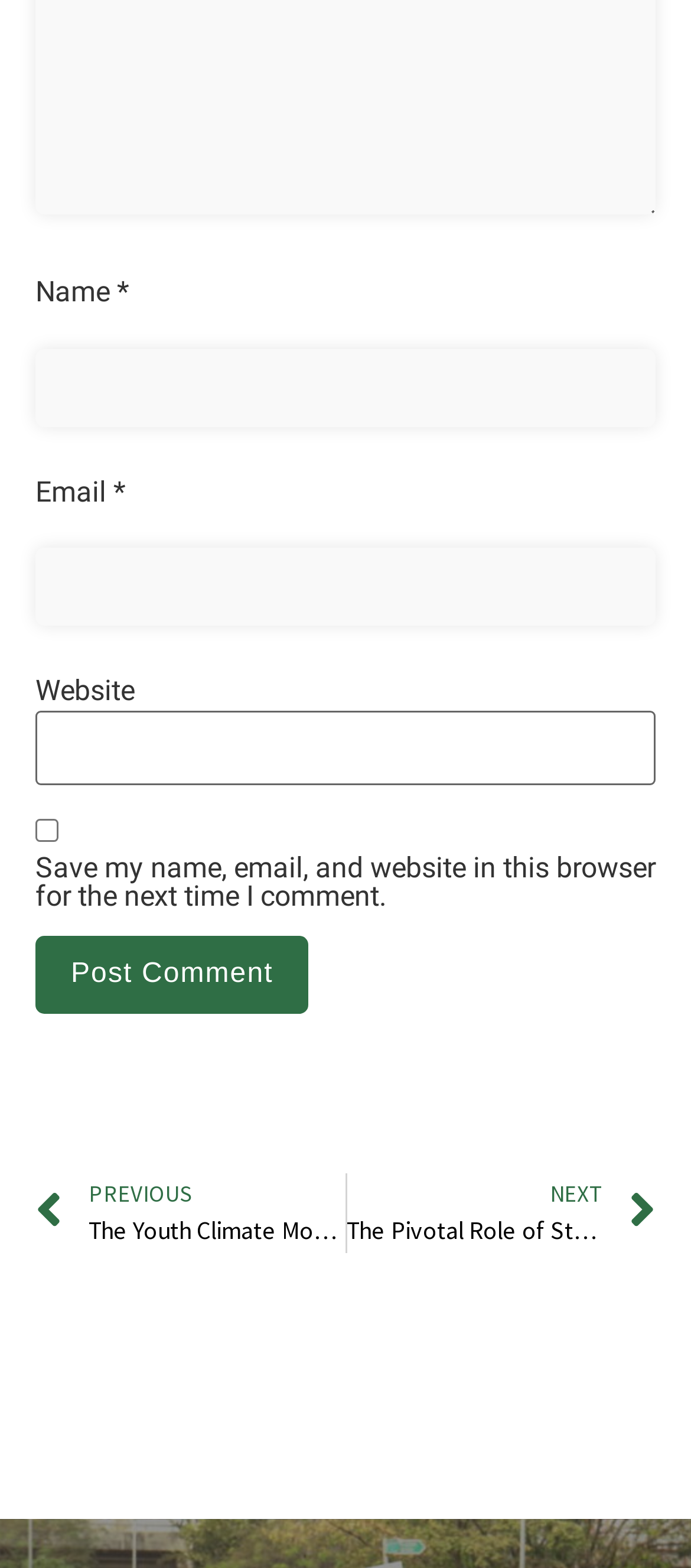What is the function of the 'Post Comment' button?
Please provide a single word or phrase as your answer based on the screenshot.

Submit comment